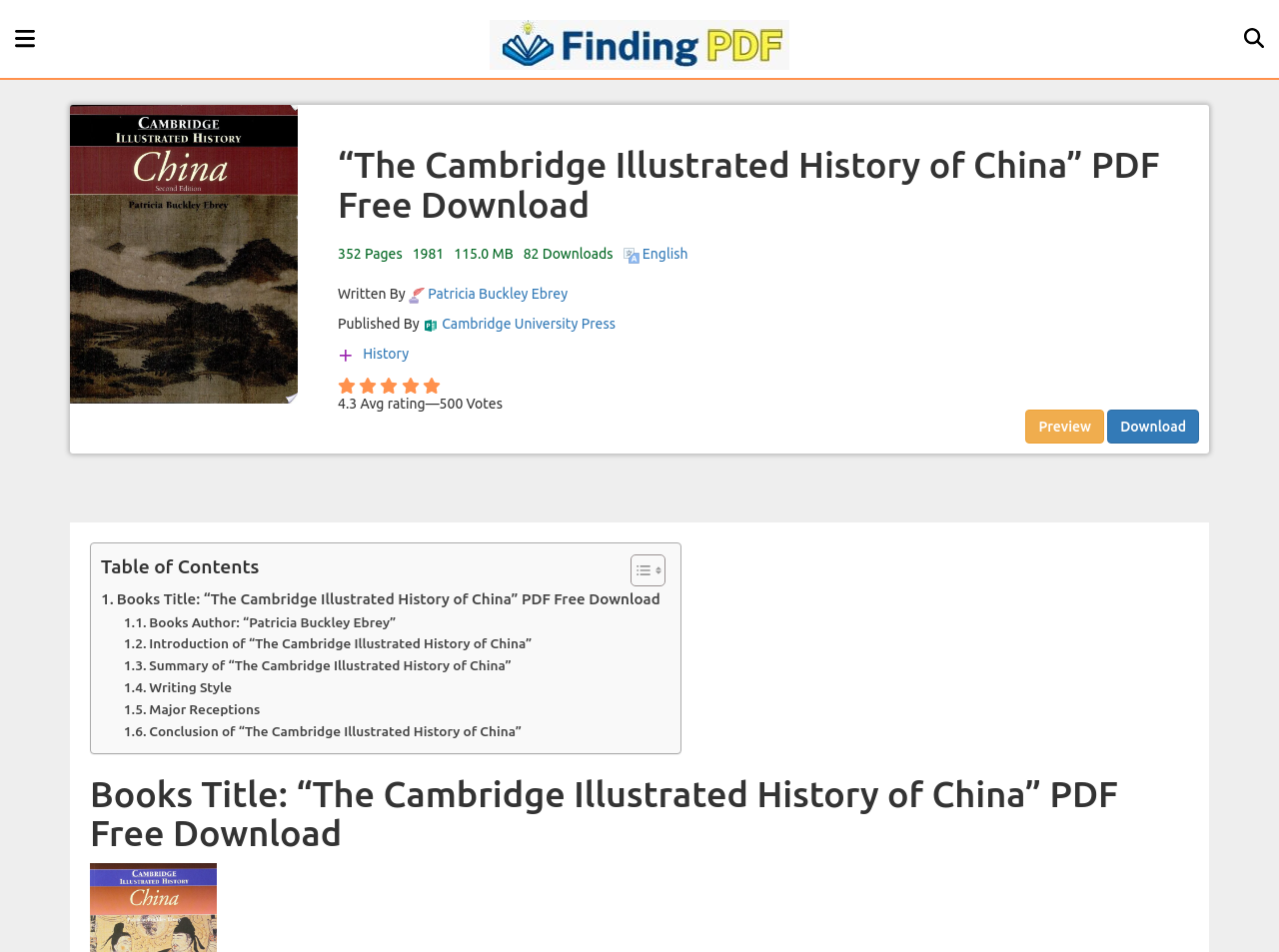Please identify the bounding box coordinates of where to click in order to follow the instruction: "search for a book".

[0.973, 0.019, 0.988, 0.055]